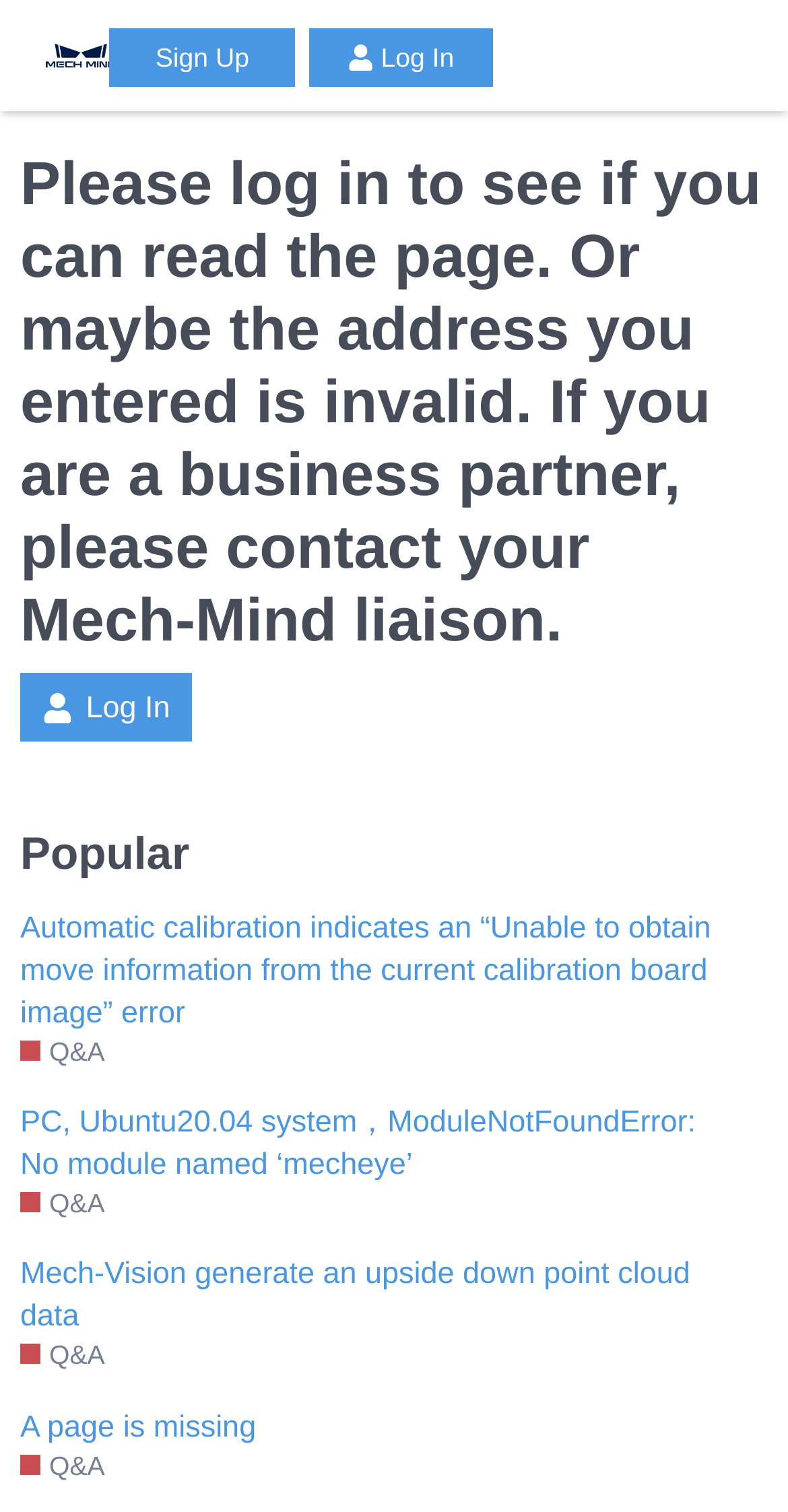What is the last popular topic listed?
Offer a detailed and exhaustive answer to the question.

I scrolled down to the last popular topic and saw that it is 'A page is missing', which is the last one listed.